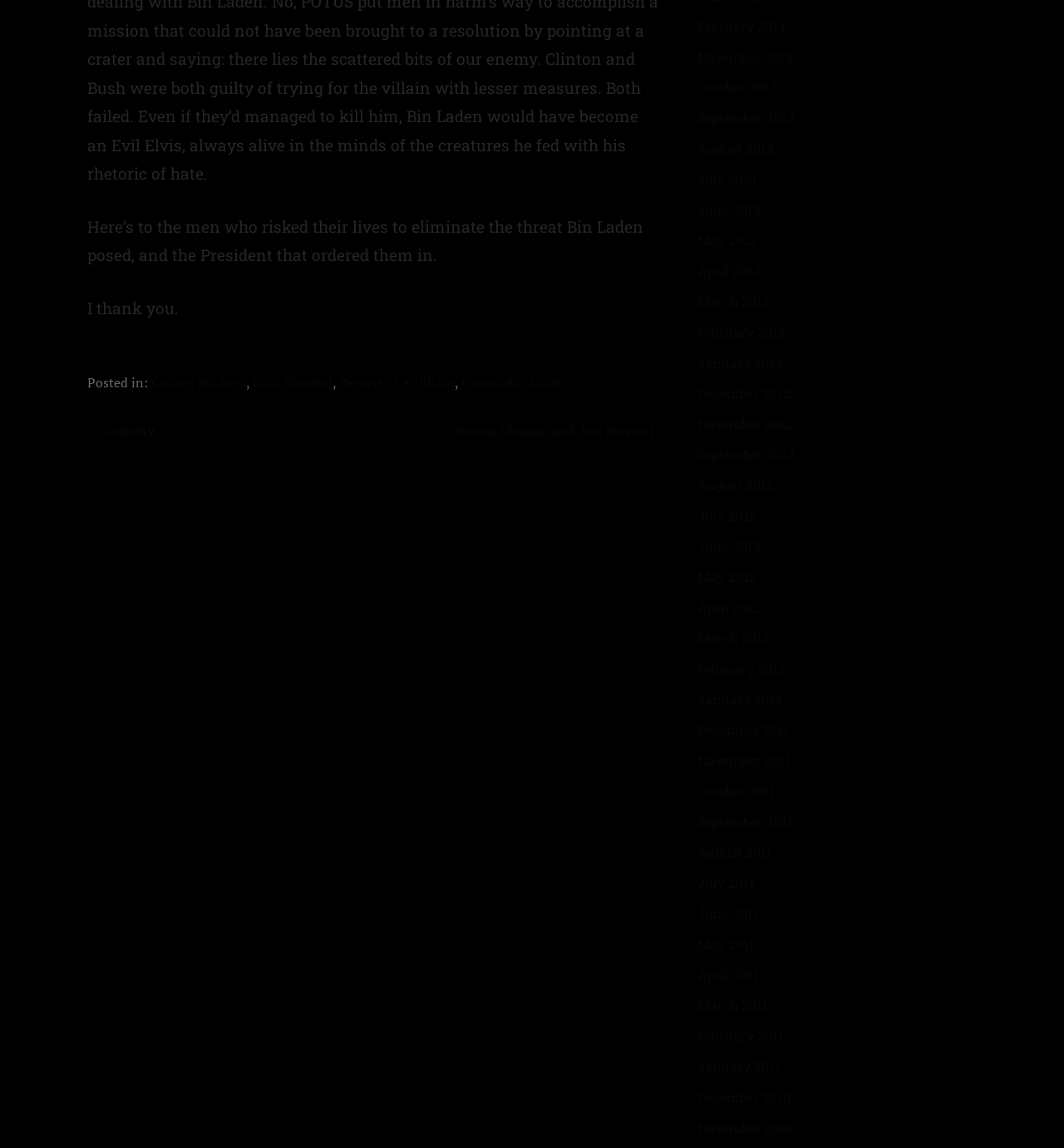Locate the bounding box coordinates of the element that should be clicked to fulfill the instruction: "Click on the 'Osama Bin Laden' tag".

[0.434, 0.325, 0.532, 0.341]